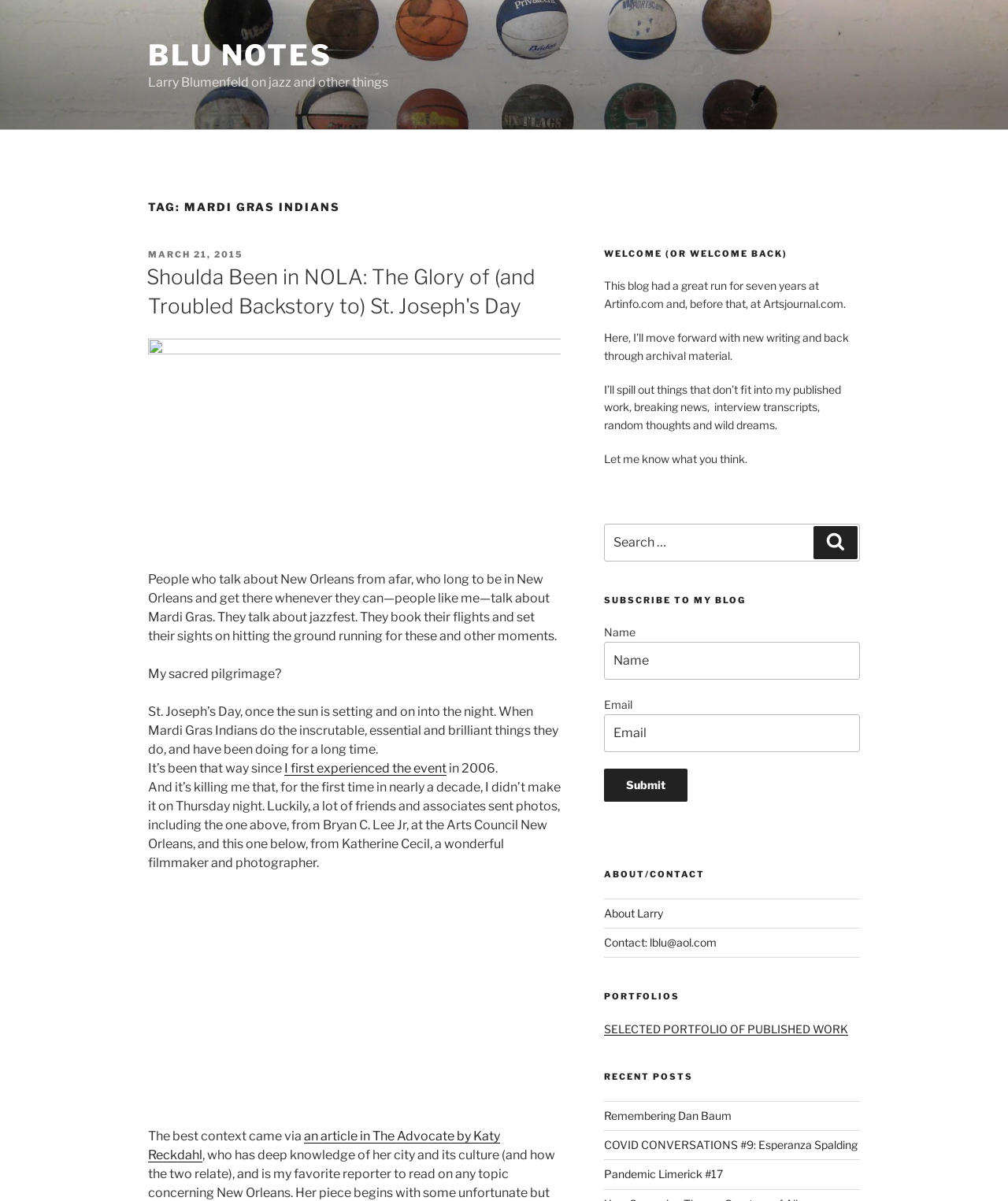Could you determine the bounding box coordinates of the clickable element to complete the instruction: "Subscribe to the blog by entering your name and email"? Provide the coordinates as four float numbers between 0 and 1, i.e., [left, top, right, bottom].

[0.599, 0.521, 0.853, 0.566]